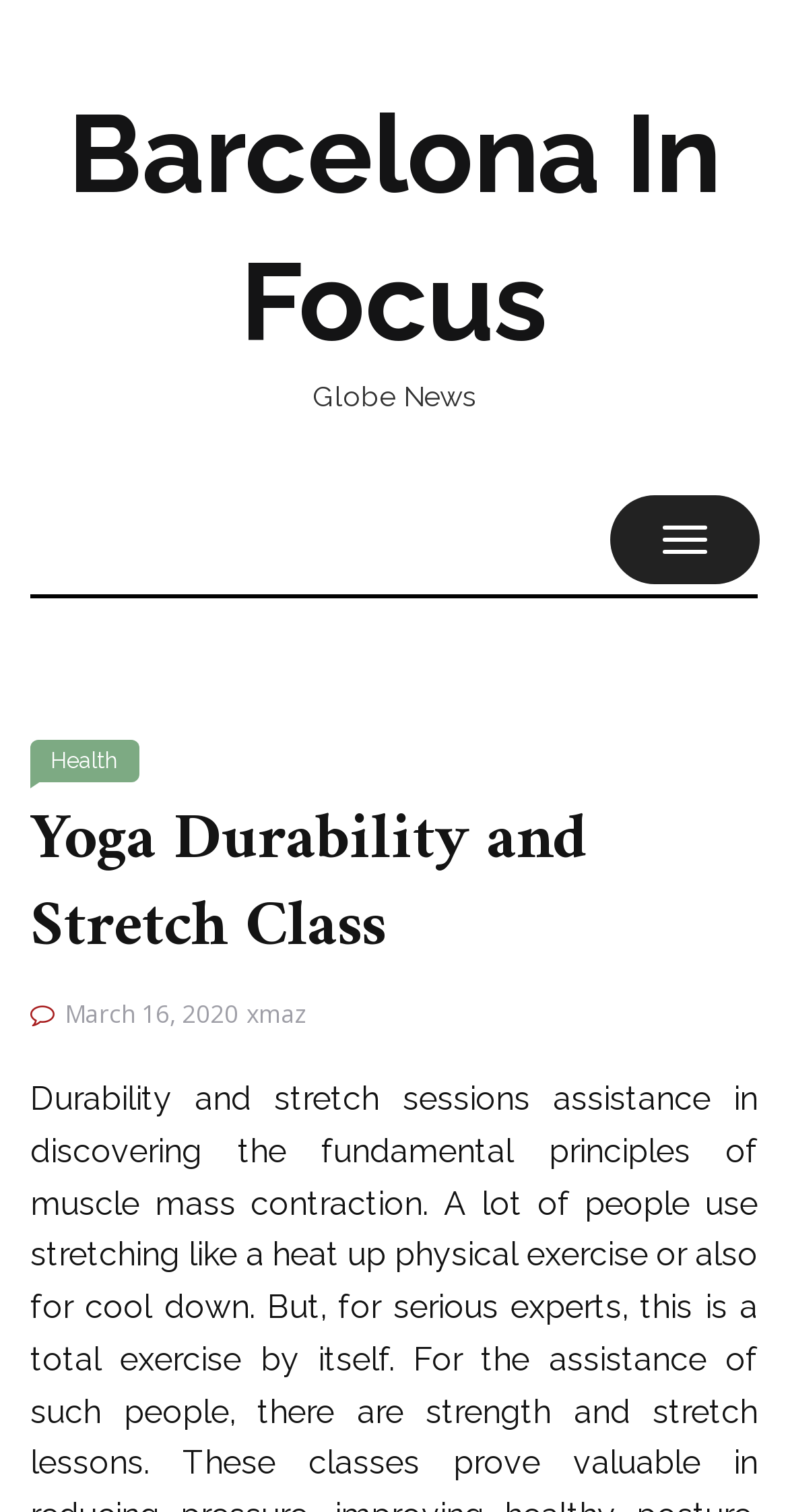Find the headline of the webpage and generate its text content.

Barcelona In Focus